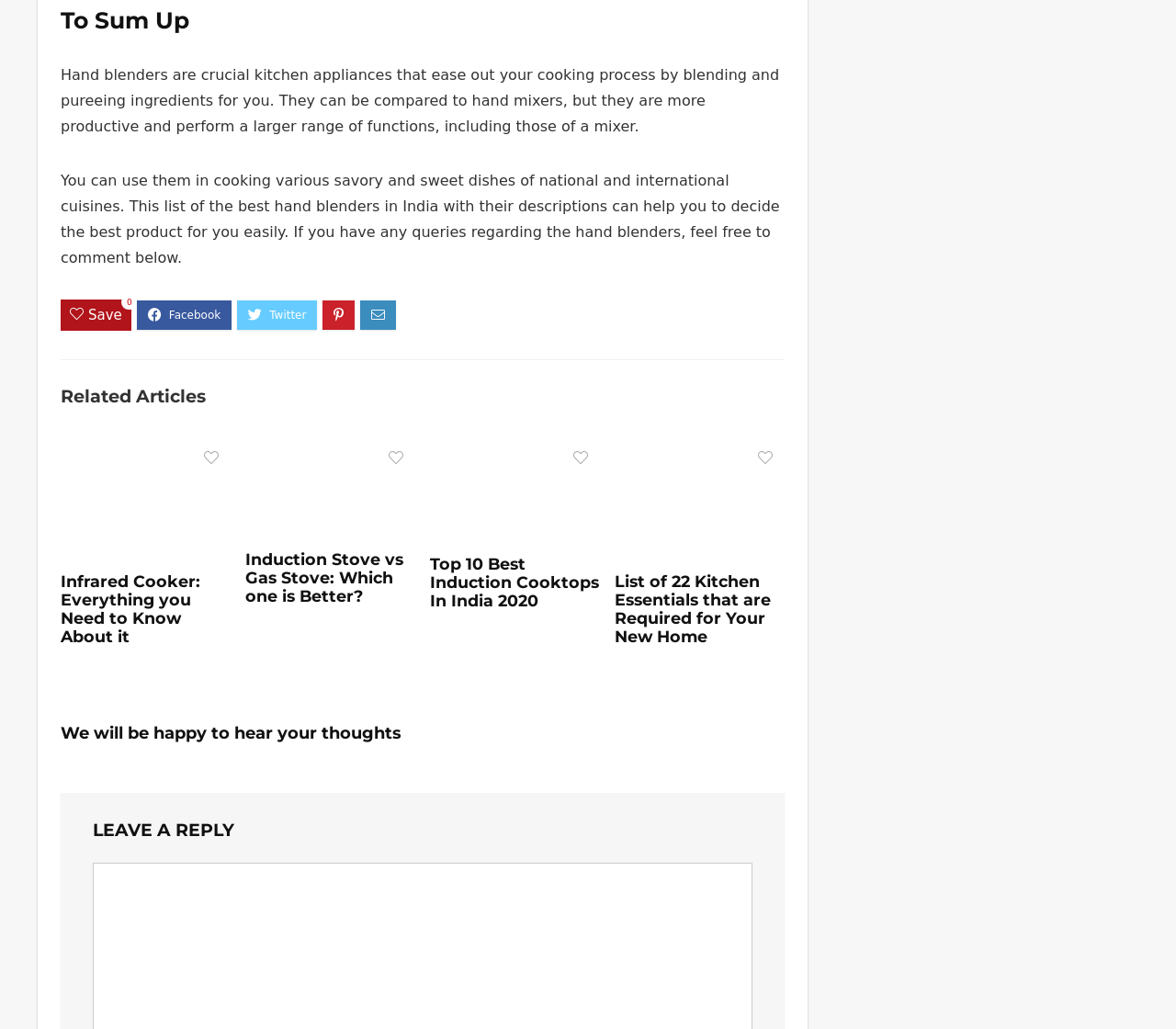Please identify the bounding box coordinates of the region to click in order to complete the task: "Click on the 'Kitchen essentials' link". The coordinates must be four float numbers between 0 and 1, specified as [left, top, right, bottom].

[0.523, 0.432, 0.667, 0.449]